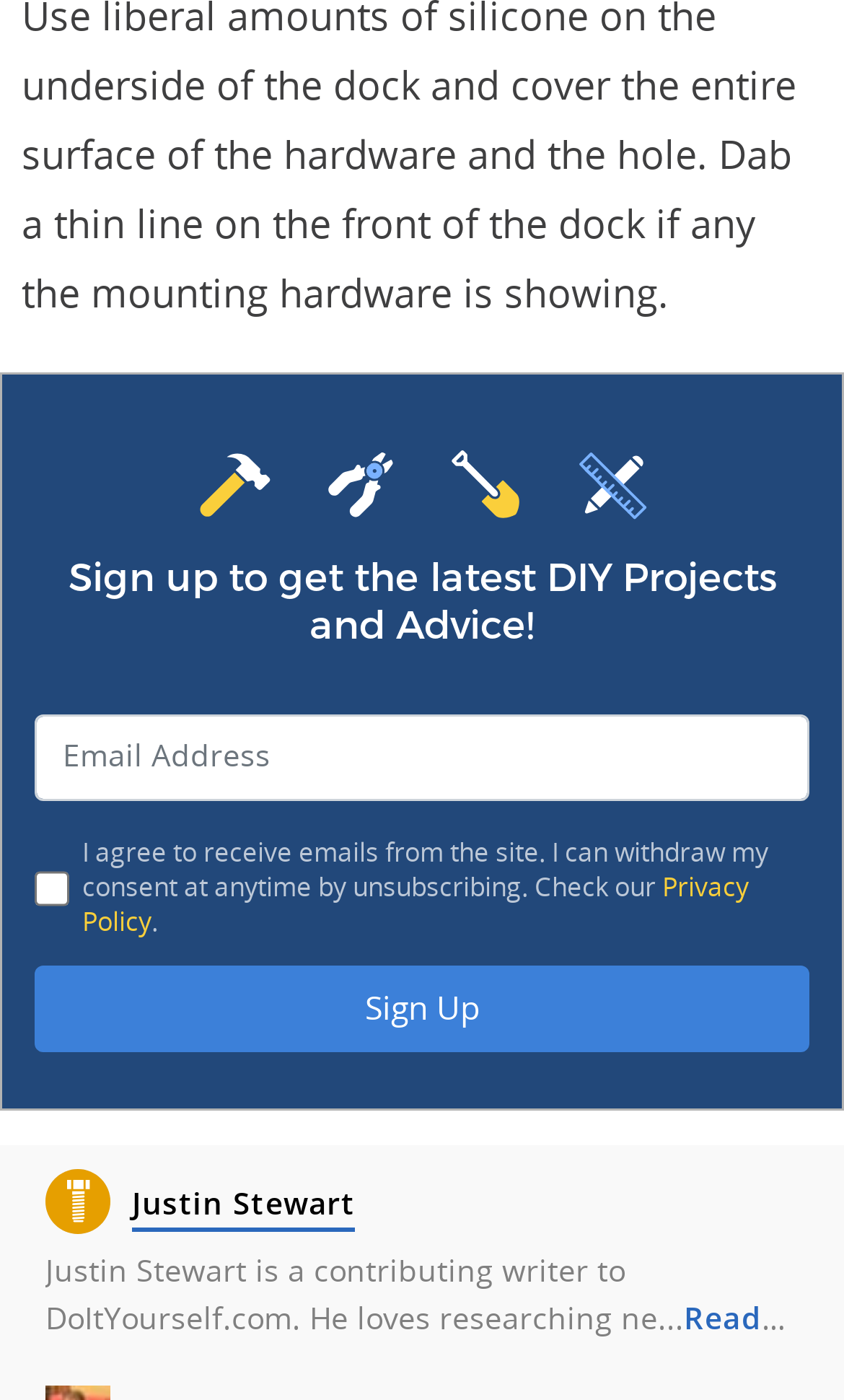Give a concise answer using only one word or phrase for this question:
What is the layout of the webpage?

Table layout